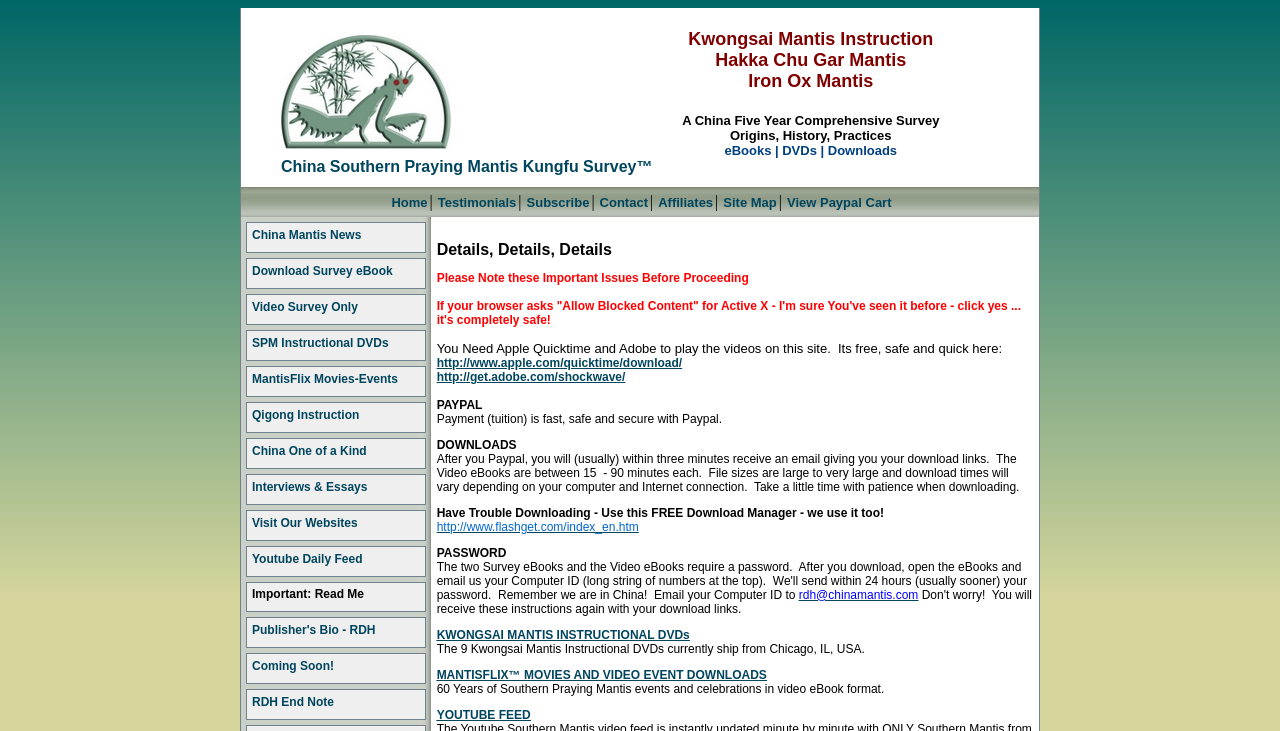What is required to play videos on this site?
Using the image, give a concise answer in the form of a single word or short phrase.

Apple Quicktime and Adobe